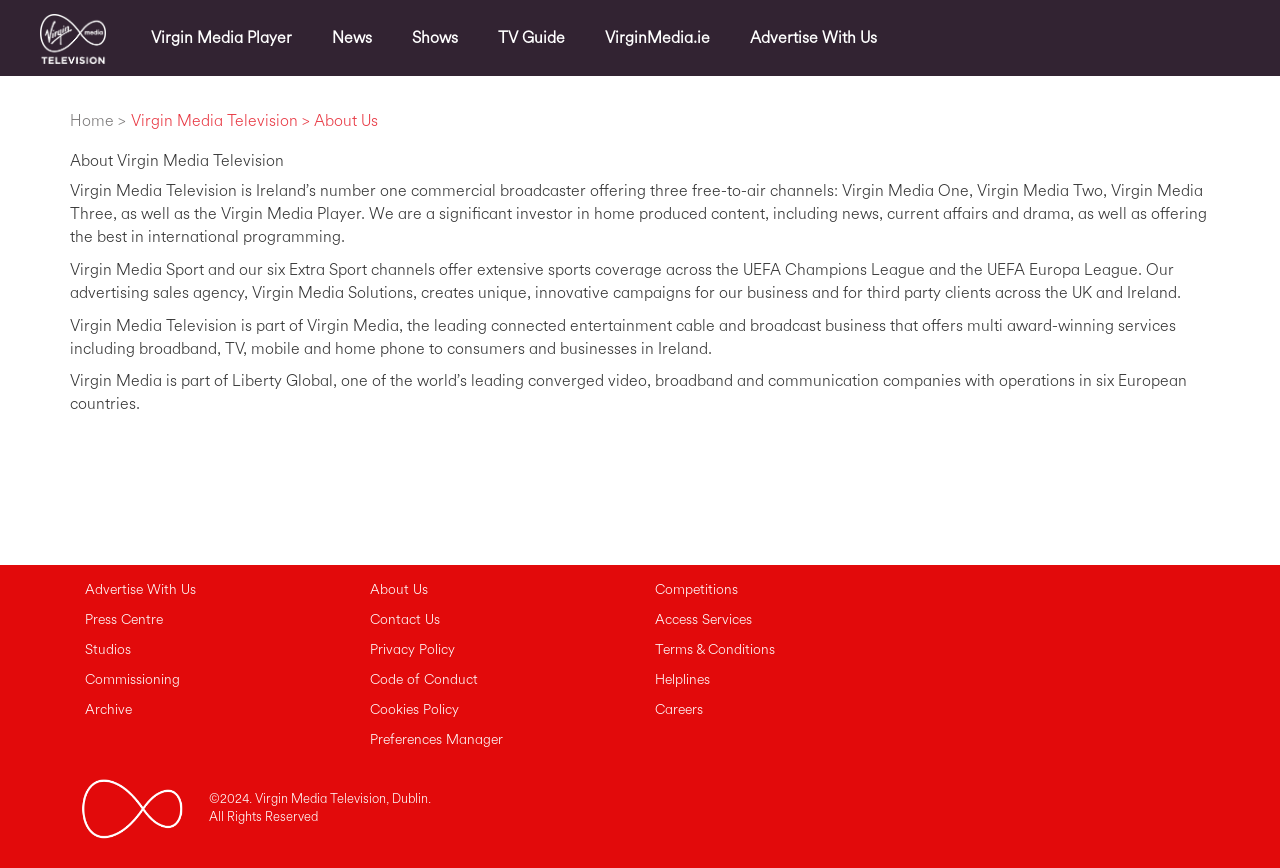Identify the bounding box coordinates of the area that should be clicked in order to complete the given instruction: "Learn about Advertise With Us". The bounding box coordinates should be four float numbers between 0 and 1, i.e., [left, top, right, bottom].

[0.574, 0.01, 0.697, 0.077]